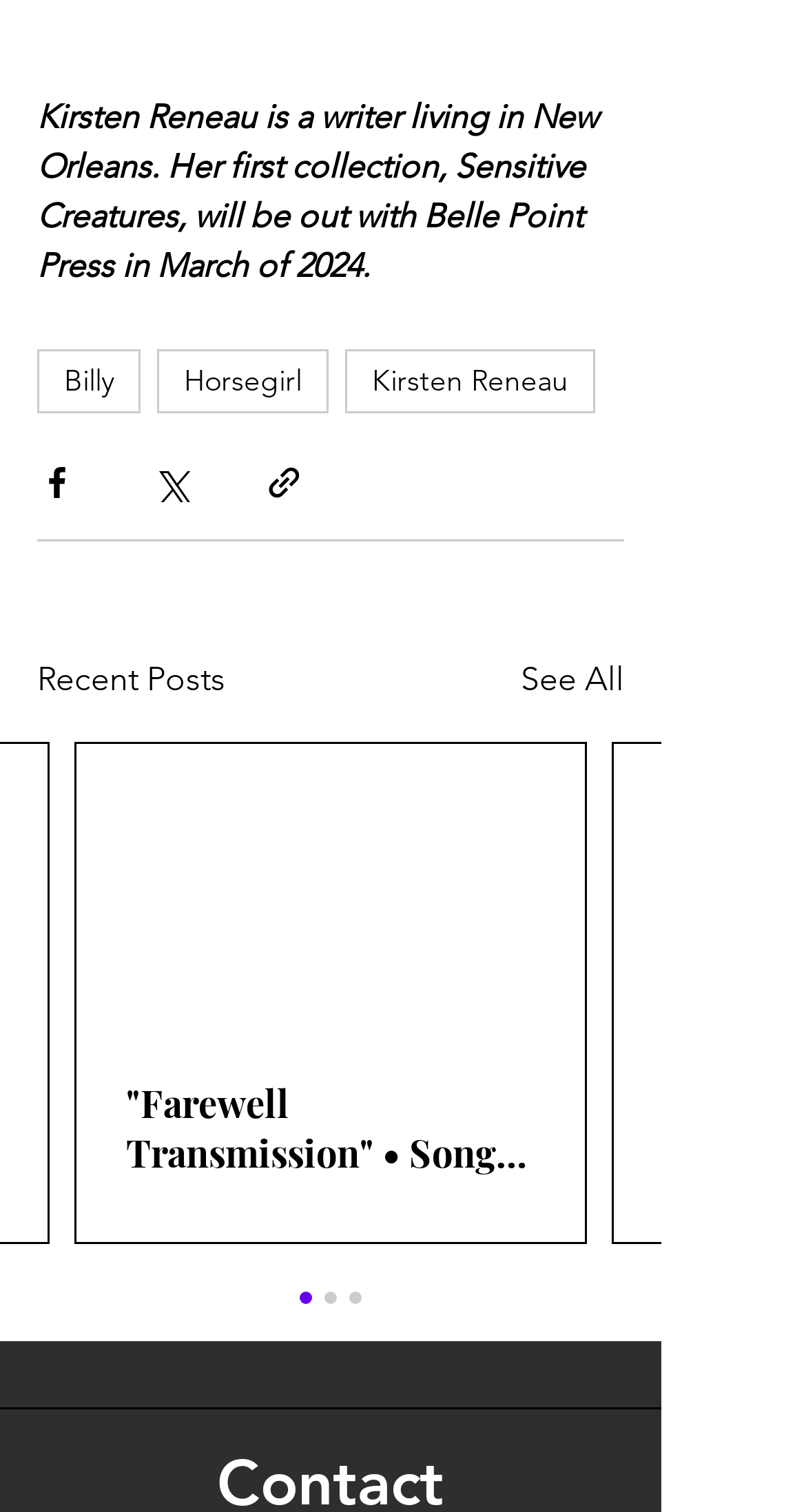Answer the following query concisely with a single word or phrase:
Who is the writer living in New Orleans?

Kirsten Reneau